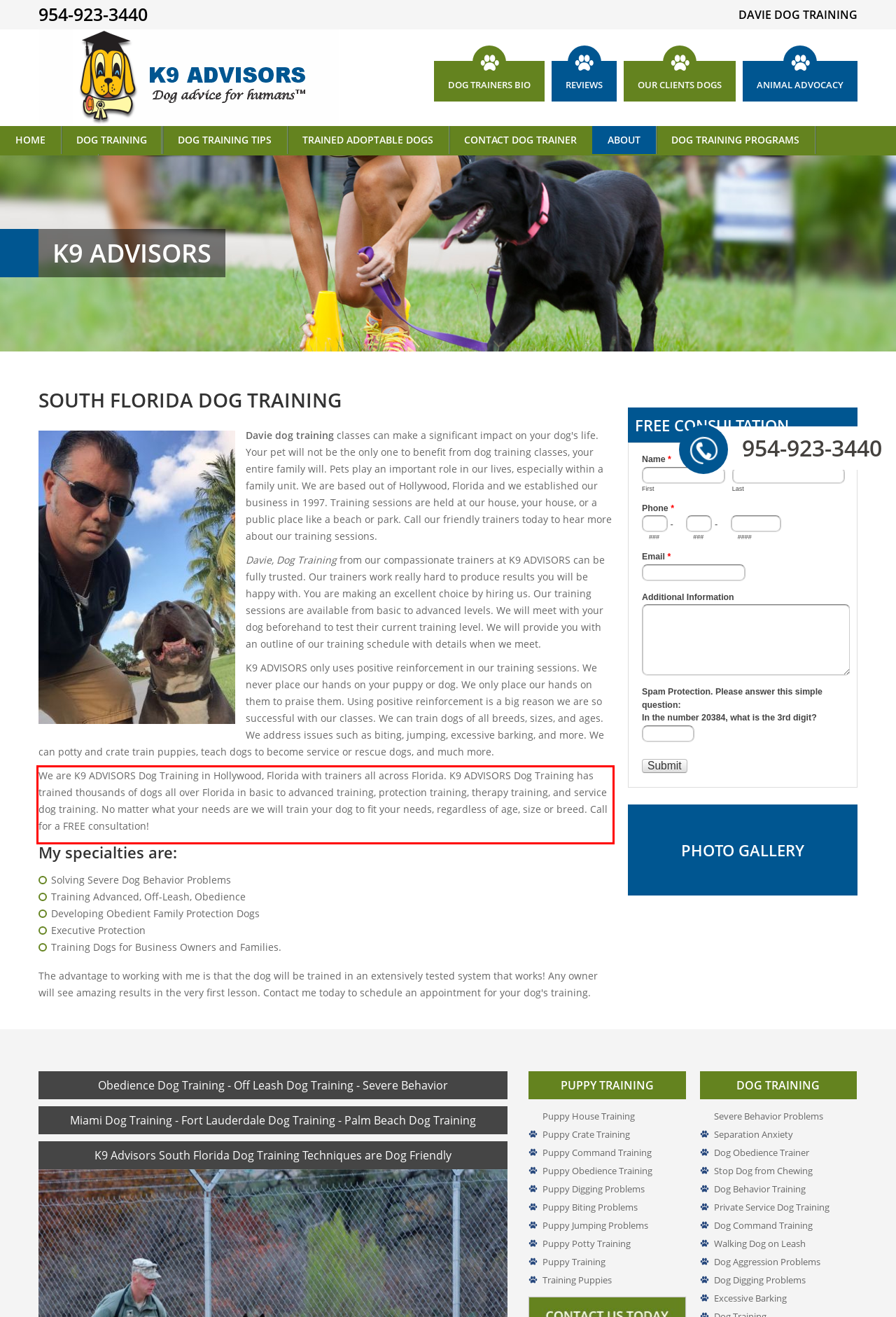There is a screenshot of a webpage with a red bounding box around a UI element. Please use OCR to extract the text within the red bounding box.

We are K9 ADVISORS Dog Training in Hollywood, Florida with trainers all across Florida. K9 ADVISORS Dog Training has trained thousands of dogs all over Florida in basic to advanced training, protection training, therapy training, and service dog training. No matter what your needs are we will train your dog to fit your needs, regardless of age, size or breed. Call for a FREE consultation!